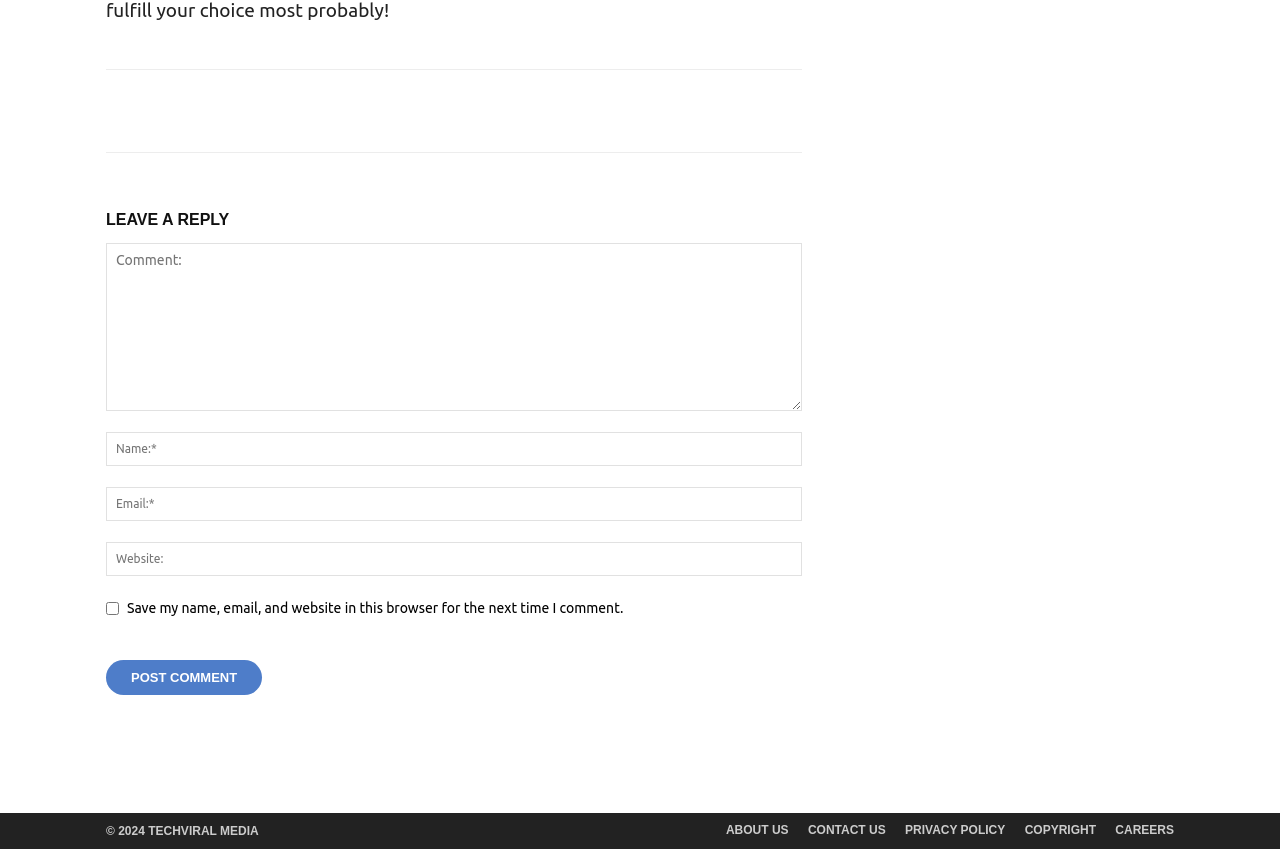Could you find the bounding box coordinates of the clickable area to complete this instruction: "Leave a reply"?

[0.083, 0.241, 0.627, 0.278]